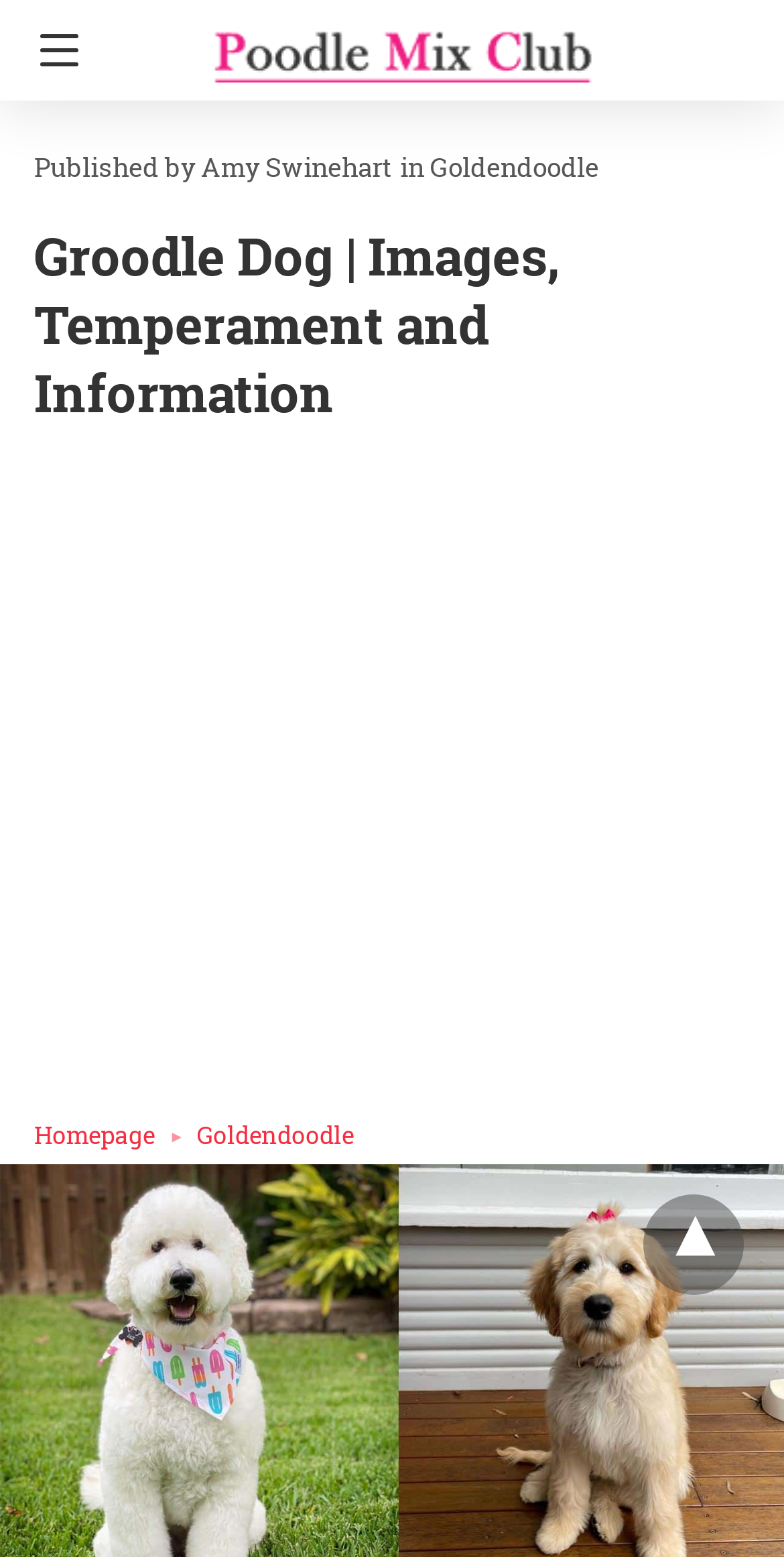Respond with a single word or short phrase to the following question: 
How many links are there in the top navigation bar?

3